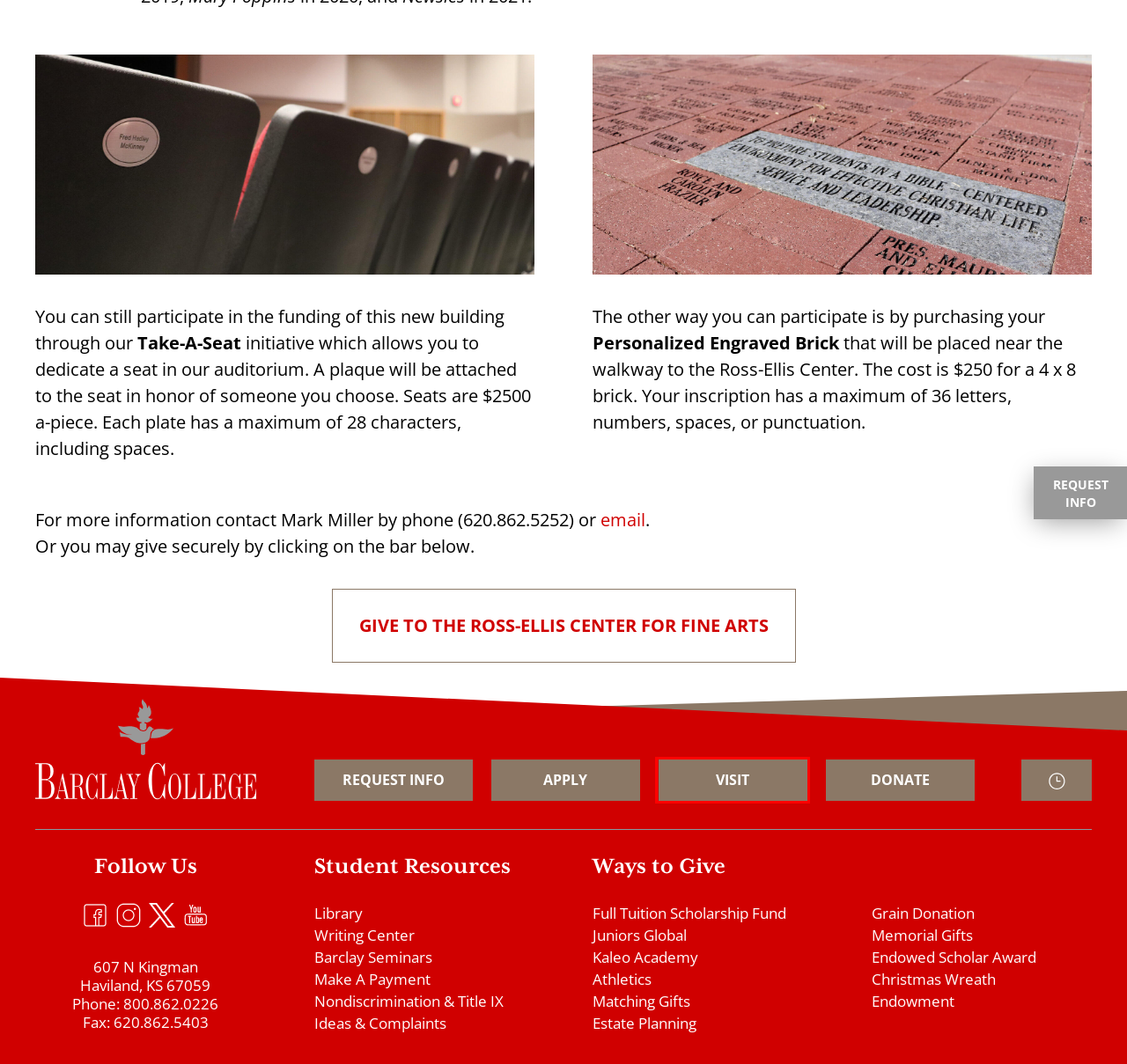Using the screenshot of a webpage with a red bounding box, pick the webpage description that most accurately represents the new webpage after the element inside the red box is clicked. Here are the candidates:
A. Fine Arts - Barclay College - Christian College Kansas
B. Visit Campus - Barclay College - Christian College Kansas
C. Give
D. Online - Barclay College - Online Christian College
E. Request Information - Barclay College - Christian College Kansas
F. Apply - Barclay College - Christian College Kansas
G. School of Nursing - Barclay College - Online Christian College
H. Make A Payment

B